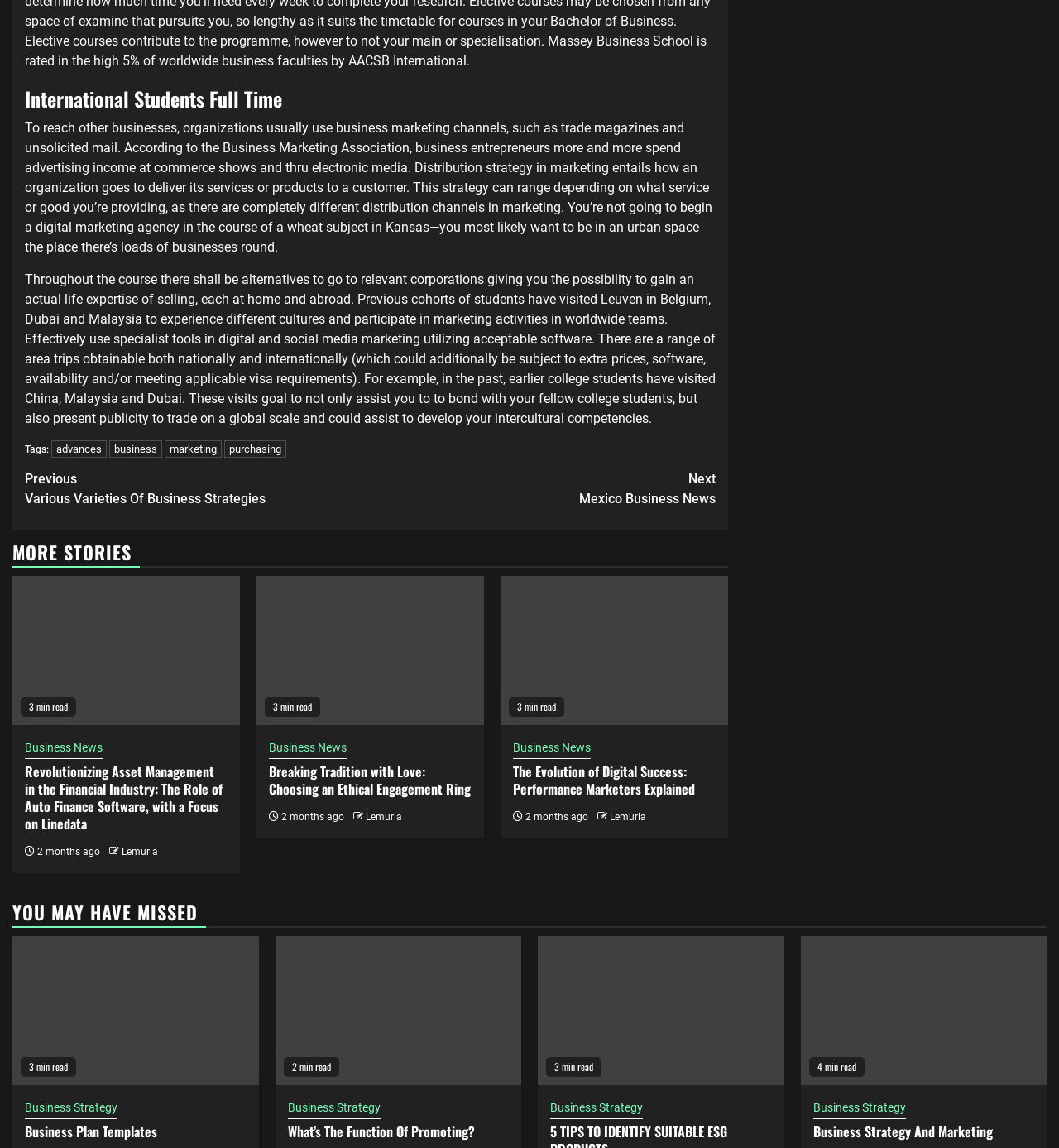For the following element description, predict the bounding box coordinates in the format (top-left x, top-left y, bottom-right x, bottom-right y). All values should be floating point numbers between 0 and 1. Description: What’s The Function Of Promoting?

[0.271, 0.977, 0.448, 0.994]